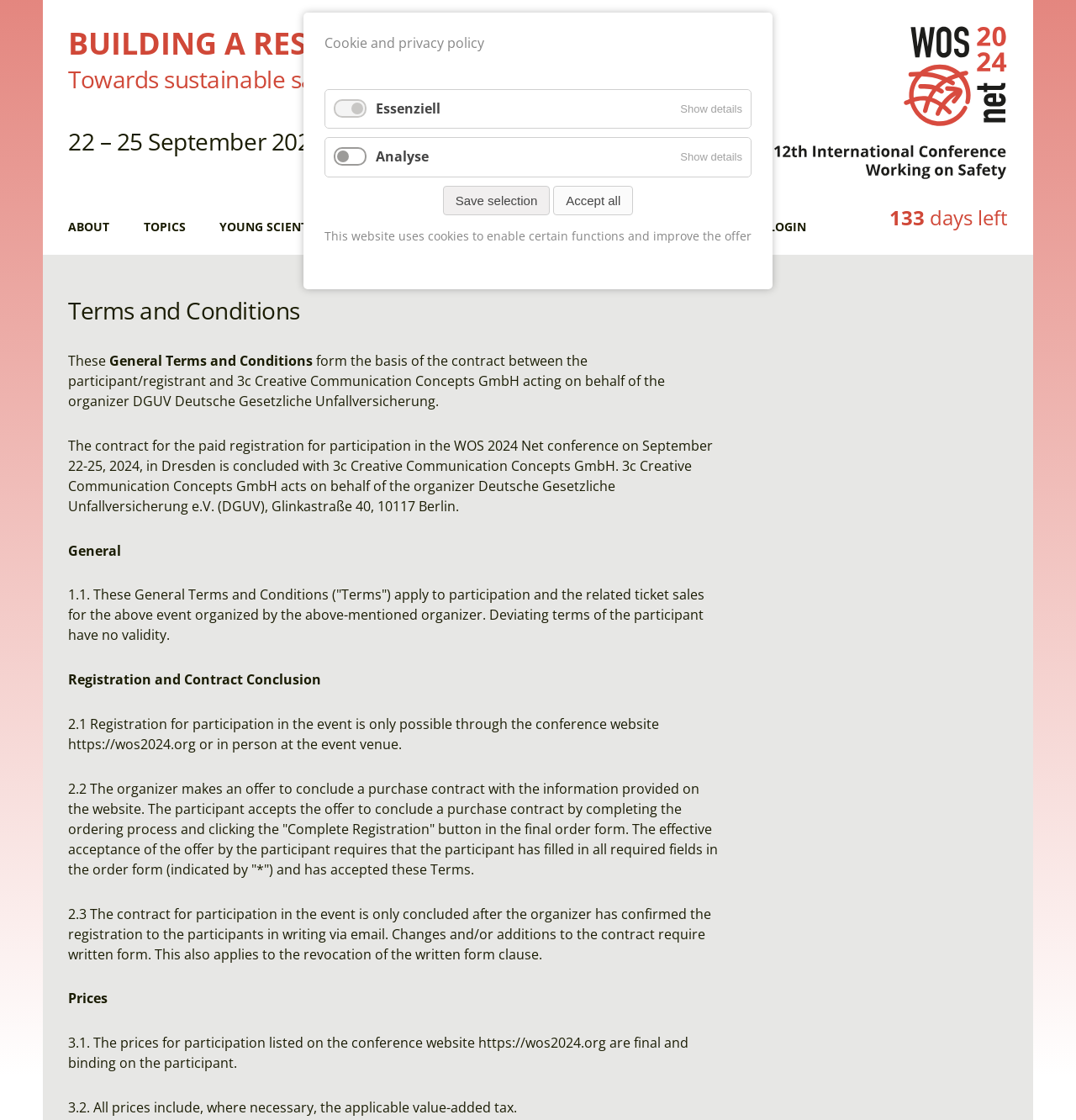Where is the WOS 2024 conference taking place?
Using the image, answer in one word or phrase.

Dresden, Germany